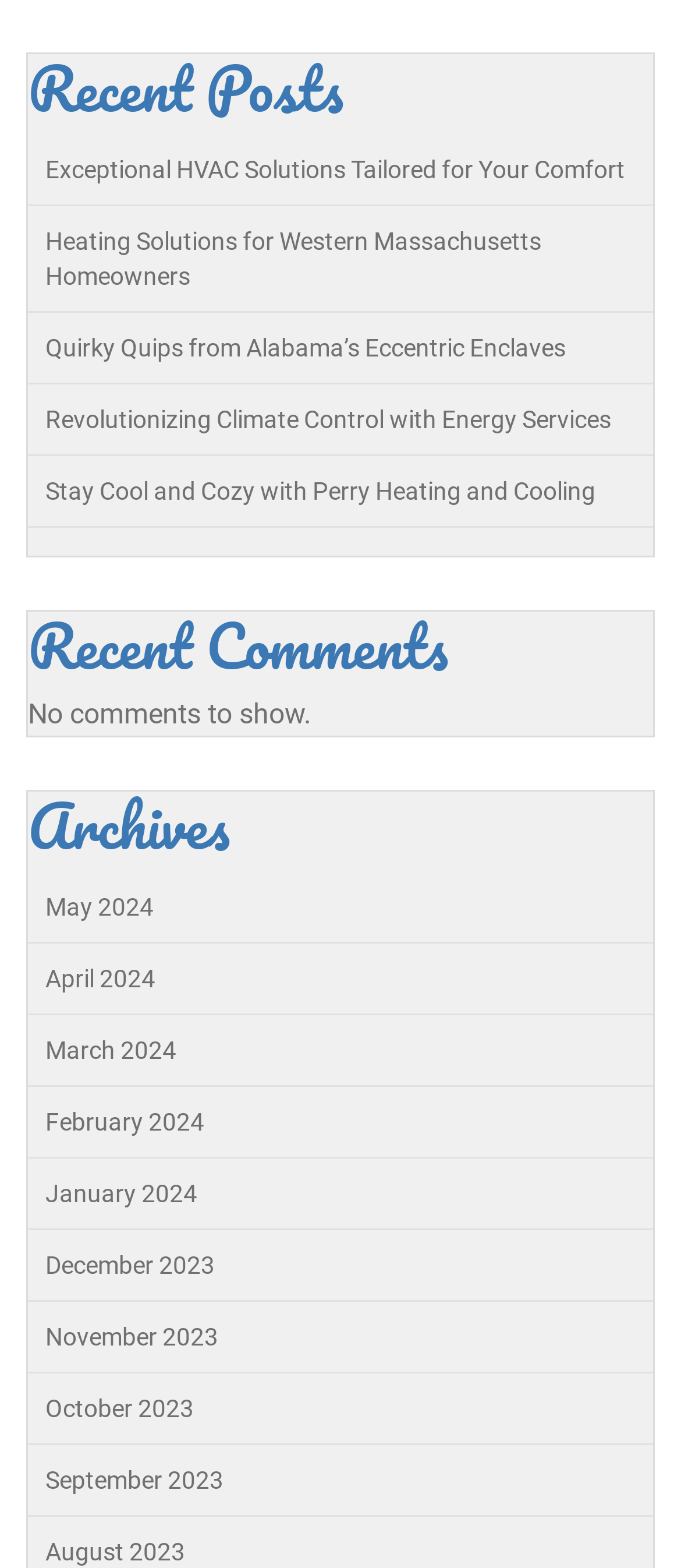Please provide a detailed answer to the question below based on the screenshot: 
How many months are listed in the archives?

I counted the number of links under the 'Archives' heading, which are 12 in total, representing 12 months from May 2024 to August 2023.